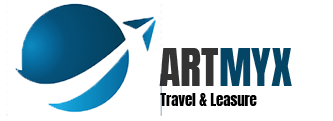What is the name of the company?
Please ensure your answer is as detailed and informative as possible.

The name 'ARTMYX' is prominently displayed in bold, modern typography, enhancing its visibility and brand recognition.